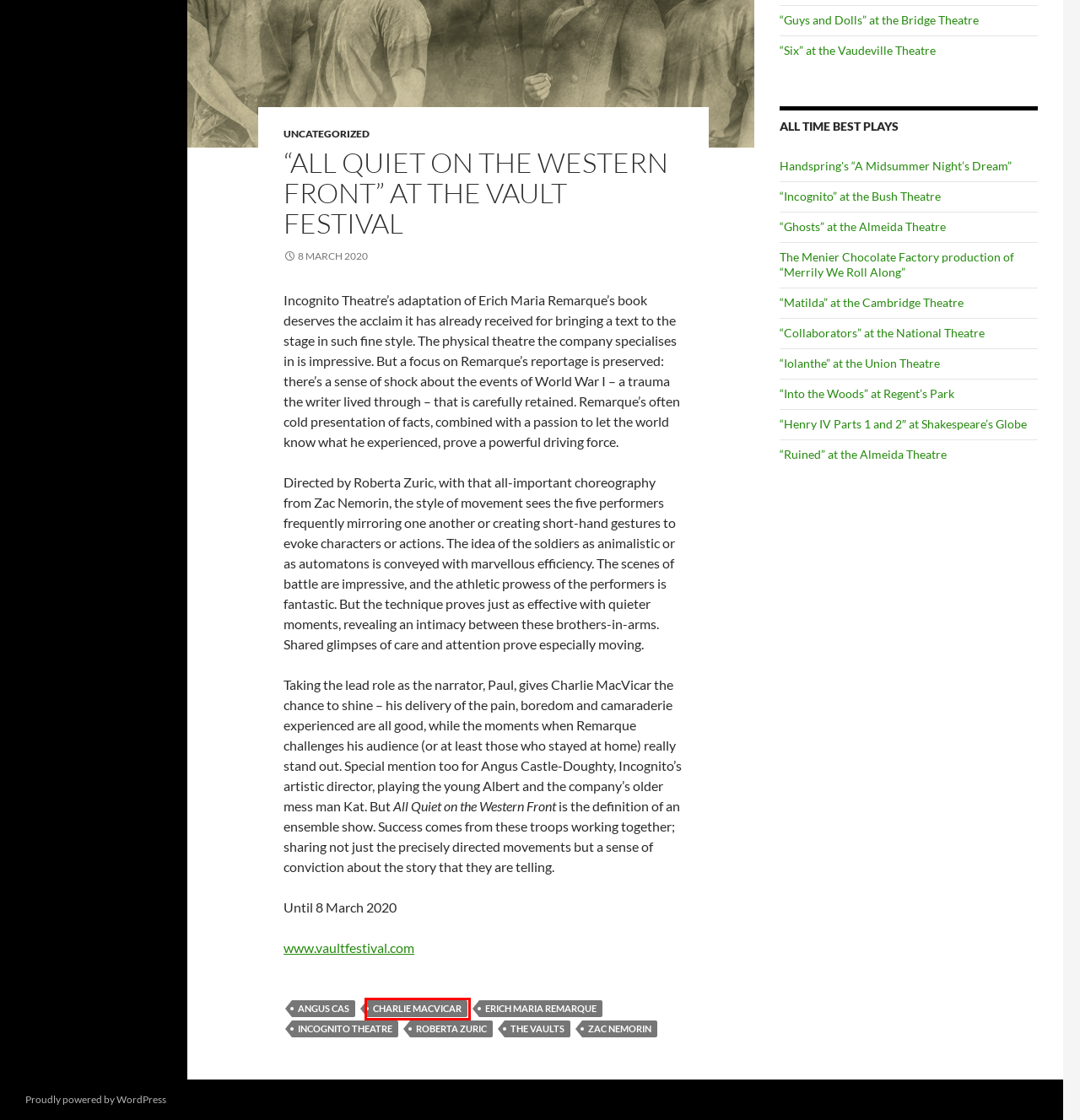Given a screenshot of a webpage with a red bounding box around an element, choose the most appropriate webpage description for the new page displayed after clicking the element within the bounding box. Here are the candidates:
A. Charlie MacVicar Archives - Theatre reviews by Edward Lukes
B. Erich Maria Remarque Archives - Theatre reviews by Edward Lukes
C. Incognito Theatre Archives - Theatre reviews by Edward Lukes
D. Blog Tool, Publishing Platform, and CMS – WordPress.org
E. "Into the Woods" at Regent’s Park Open Air Theatre - Theatre reviews by Edward Lukes
F. "Collaborators" at the National Theatre - Theatre reviews by Edward Lukes
G. "Iolanthe" at the Union Theatre - Theatre reviews by Edward Lukes
H. Angus Cas Archives - Theatre reviews by Edward Lukes

A